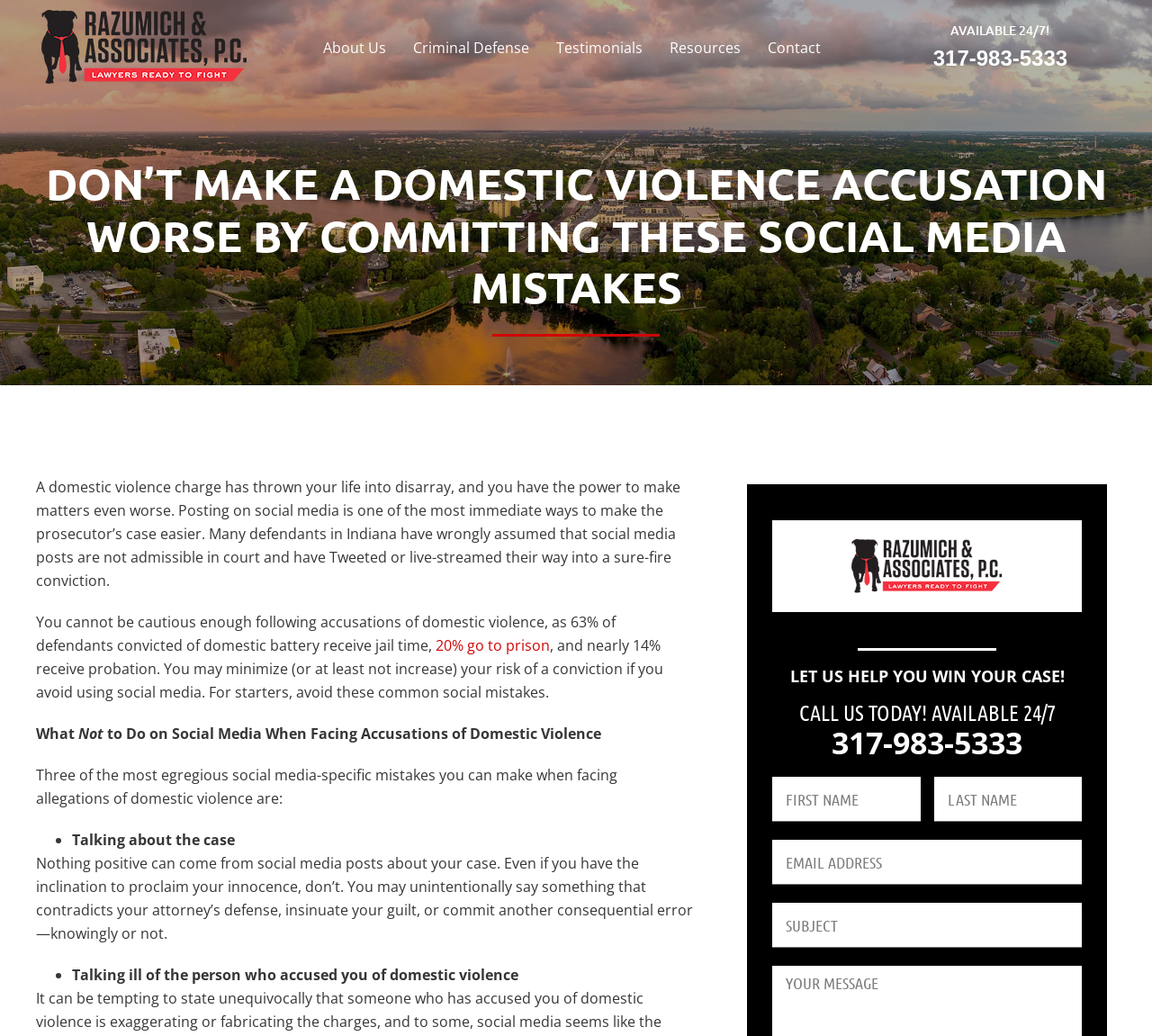Can you find the bounding box coordinates for the UI element given this description: "20% go to prison"? Provide the coordinates as four float numbers between 0 and 1: [left, top, right, bottom].

[0.378, 0.613, 0.477, 0.632]